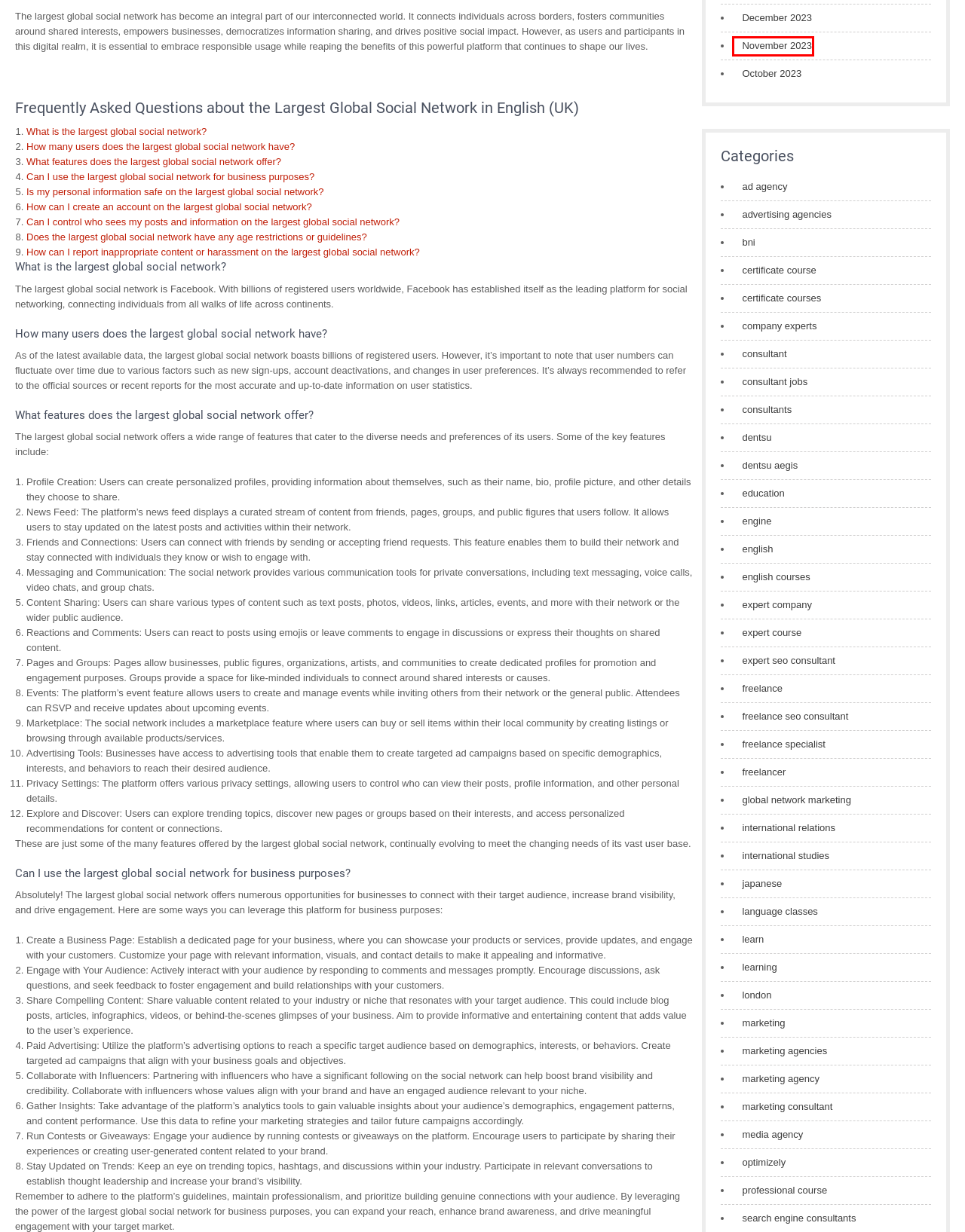Assess the screenshot of a webpage with a red bounding box and determine which webpage description most accurately matches the new page after clicking the element within the red box. Here are the options:
A. Championing Diversity and Inclusion: A Path to a Better Society - ial.org.uk
B. company experts Archives - ial.org.uk
C. advertising agencies Archives - ial.org.uk
D. November 2023 - ial.org.uk
E. May 2024 - ial.org.uk
F. About us - ial.org.uk
G. certificate courses Archives - ial.org.uk
H. bni Archives - ial.org.uk

D